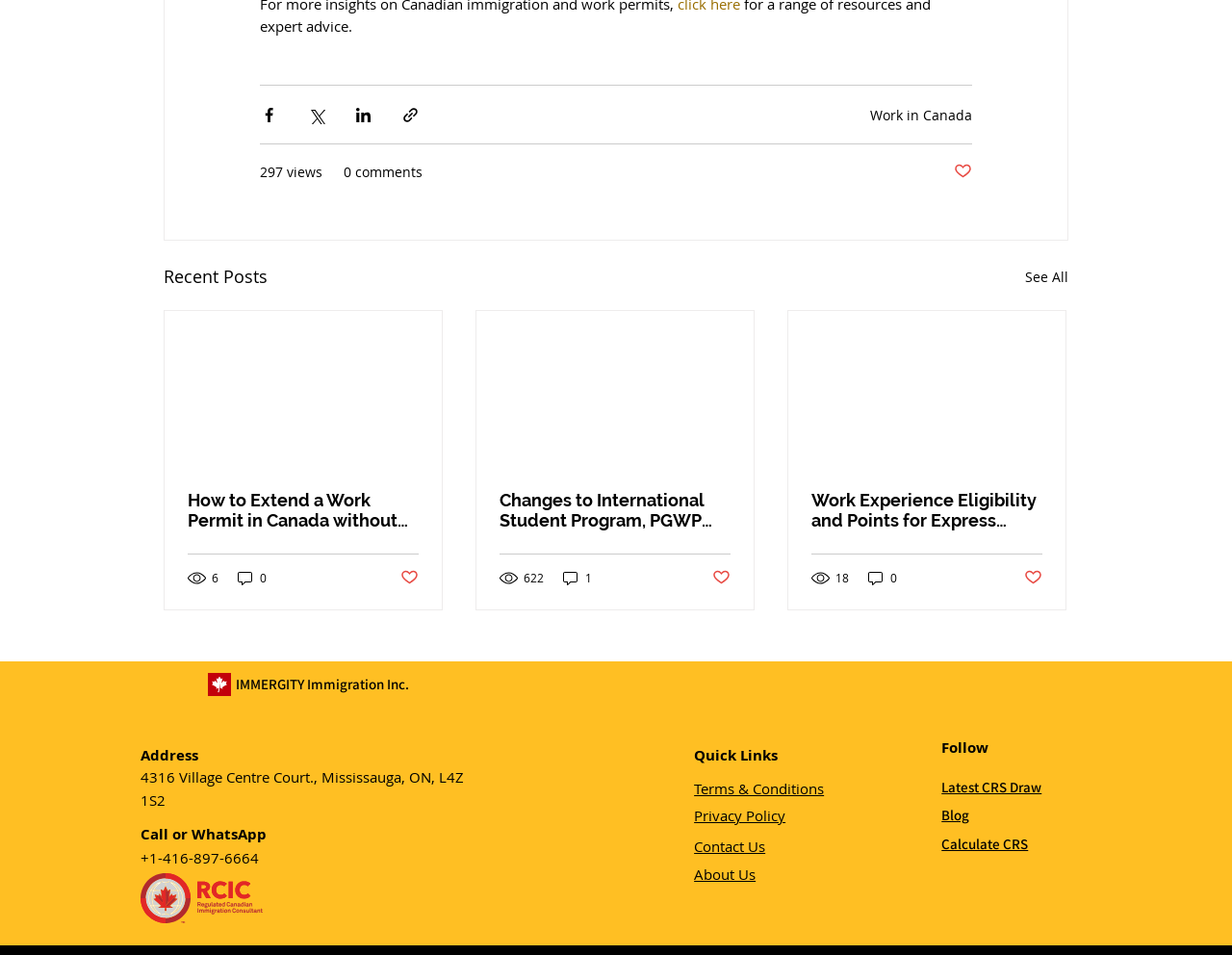Answer the following inquiry with a single word or phrase:
What social media platforms are linked at the bottom?

Youtube, Facebook, Instagram, Whatsapp, Tumblr, Twitter